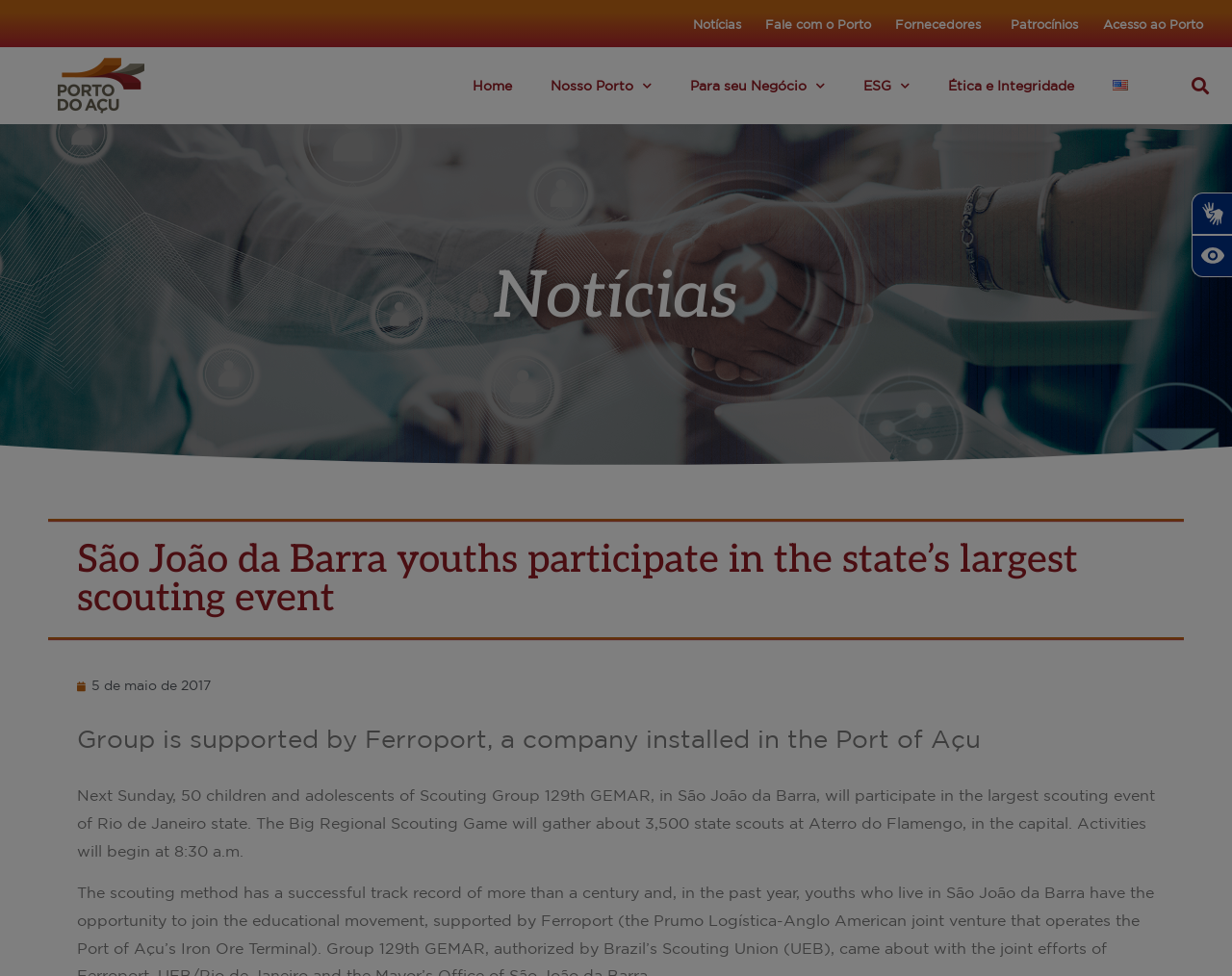Please identify and generate the text content of the webpage's main heading.

São João da Barra youths participate in the state’s largest scouting event